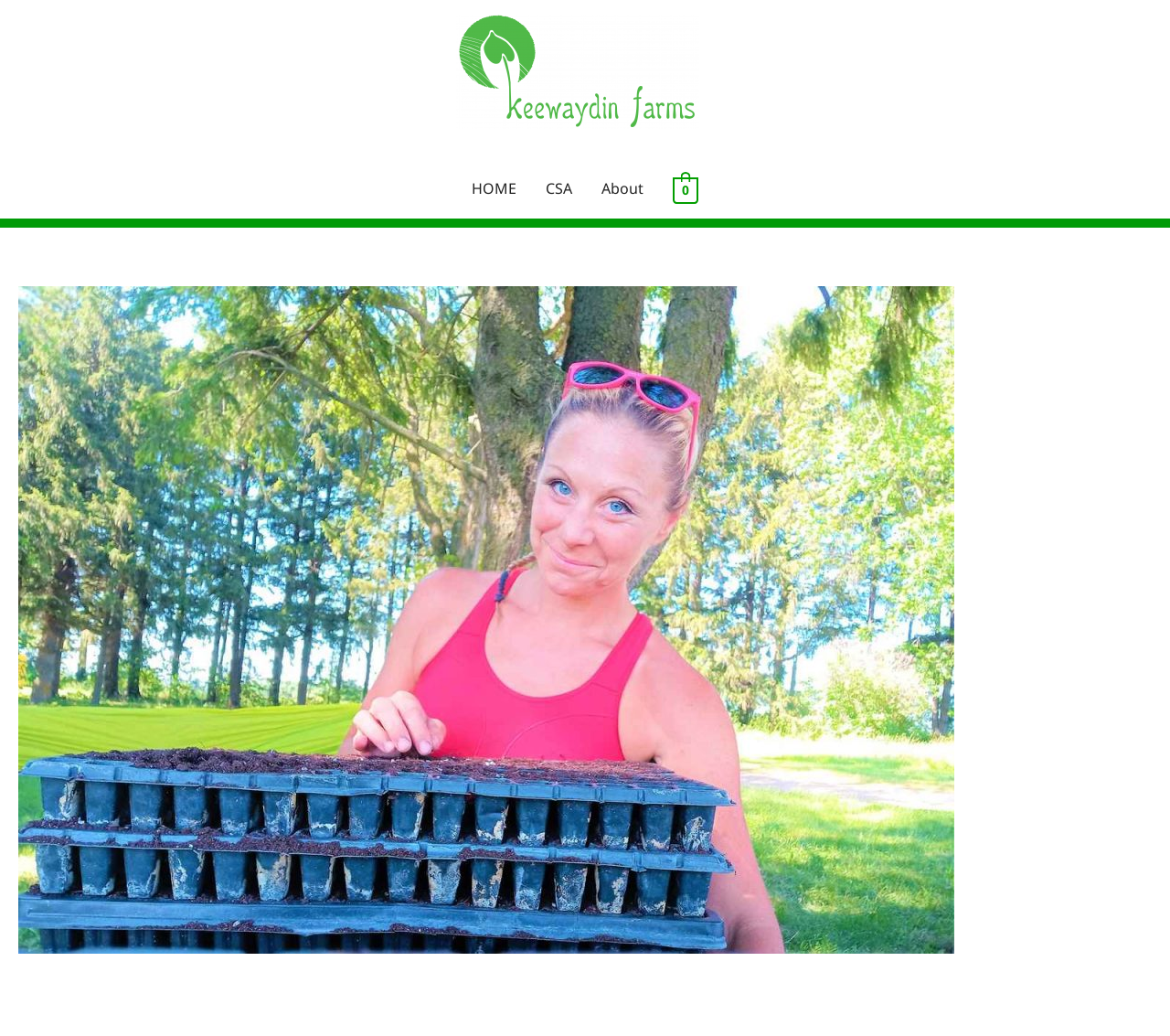Reply to the question with a brief word or phrase: What is the purpose of the unnamed link?

Unknown